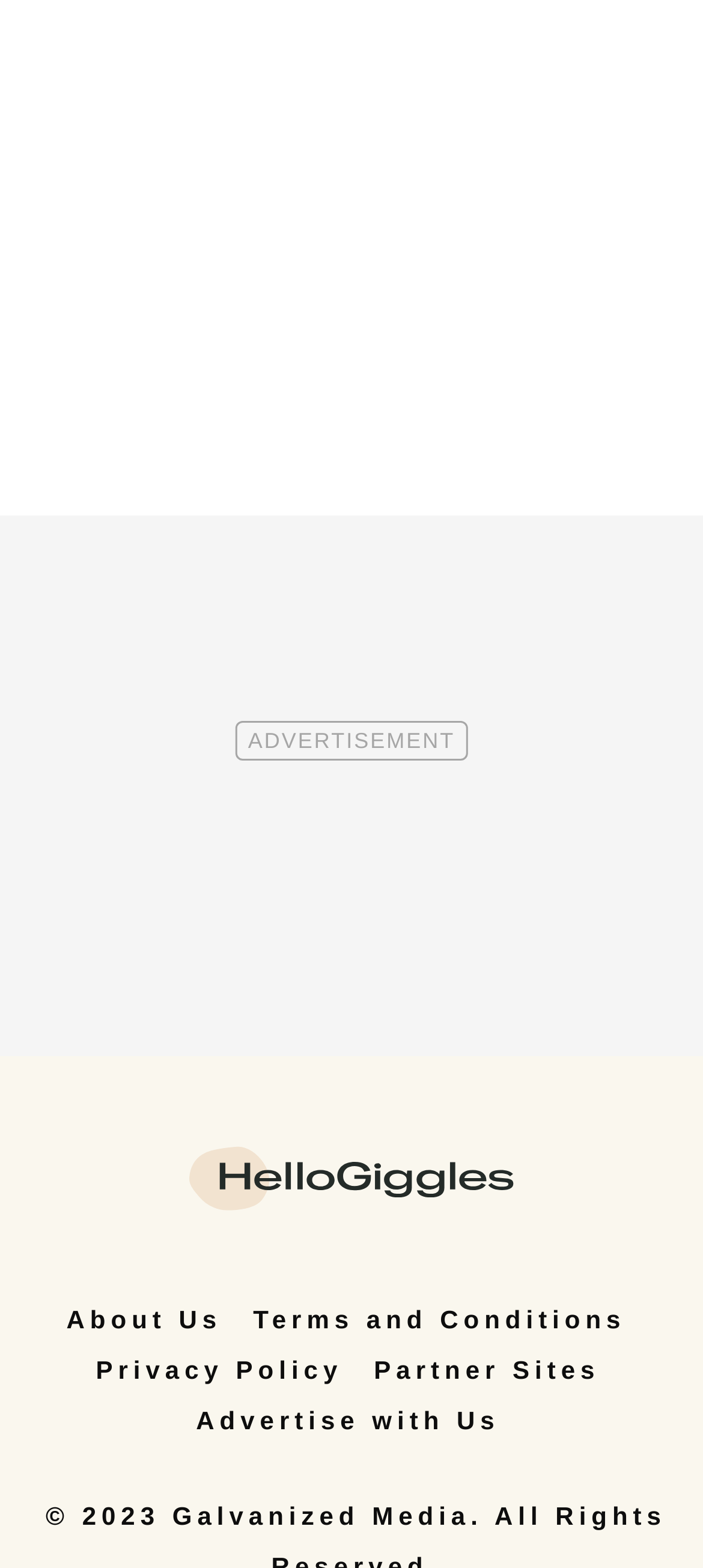Find the bounding box coordinates for the UI element that matches this description: "Privacy Policy".

[0.131, 0.857, 0.5, 0.889]